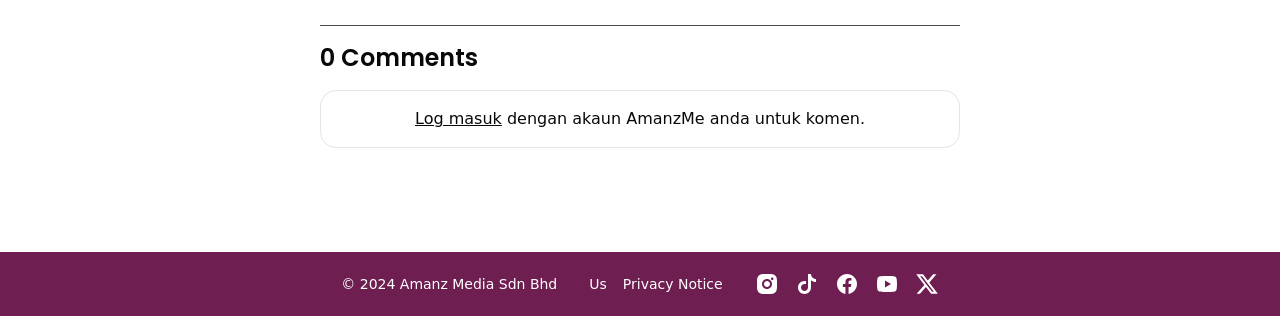What is the copyright year of Amanz Media Sdn Bhd?
Please answer the question with a detailed response using the information from the screenshot.

The copyright information is located at the bottom of the webpage, which states '© 2024 Amanz Media Sdn Bhd', indicating that the copyright year is 2024.